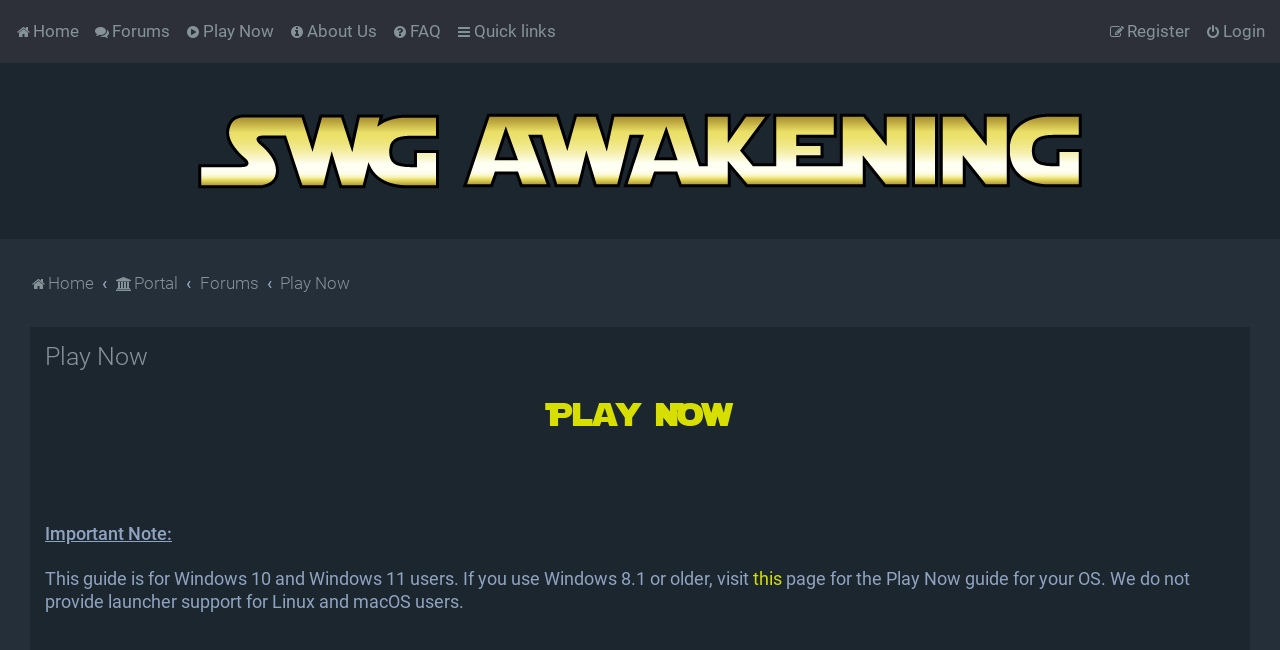Could you find the bounding box coordinates of the clickable area to complete this instruction: "Visit this page"?

[0.588, 0.874, 0.611, 0.909]